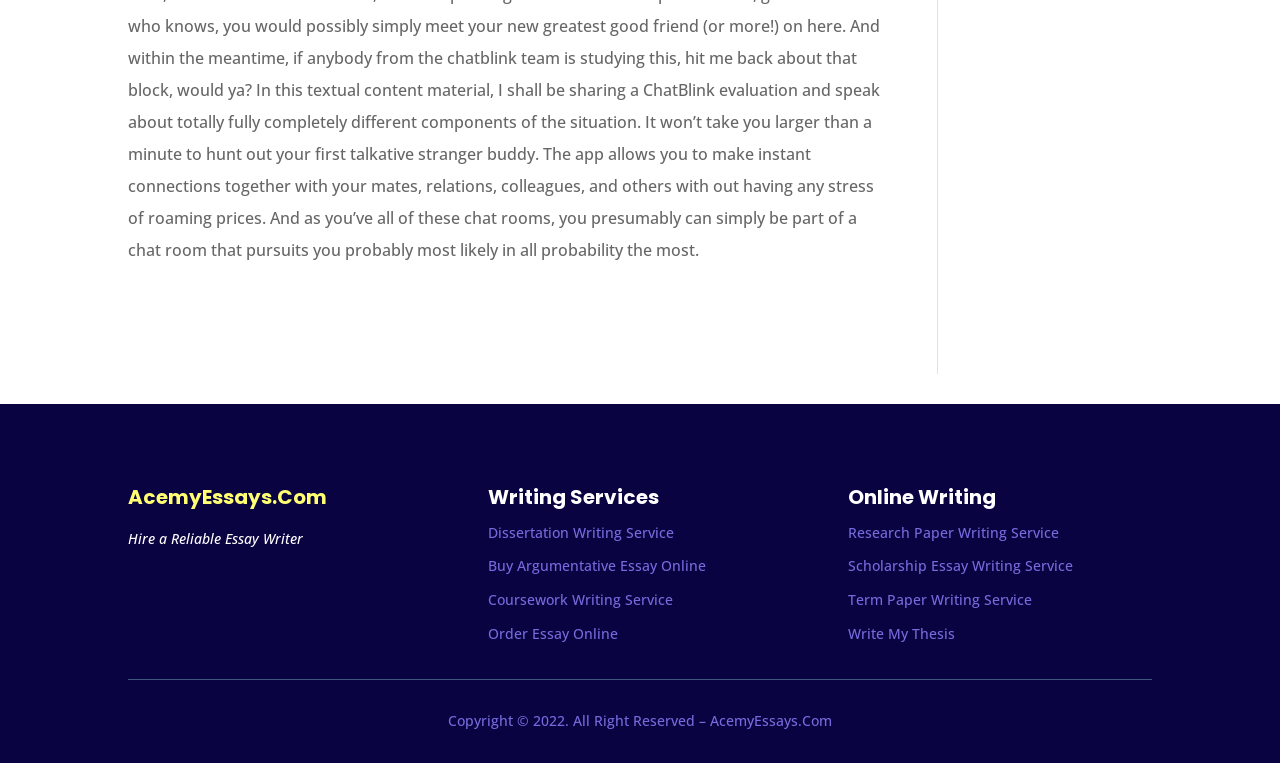How many links are under 'Writing Services'?
From the image, respond with a single word or phrase.

4